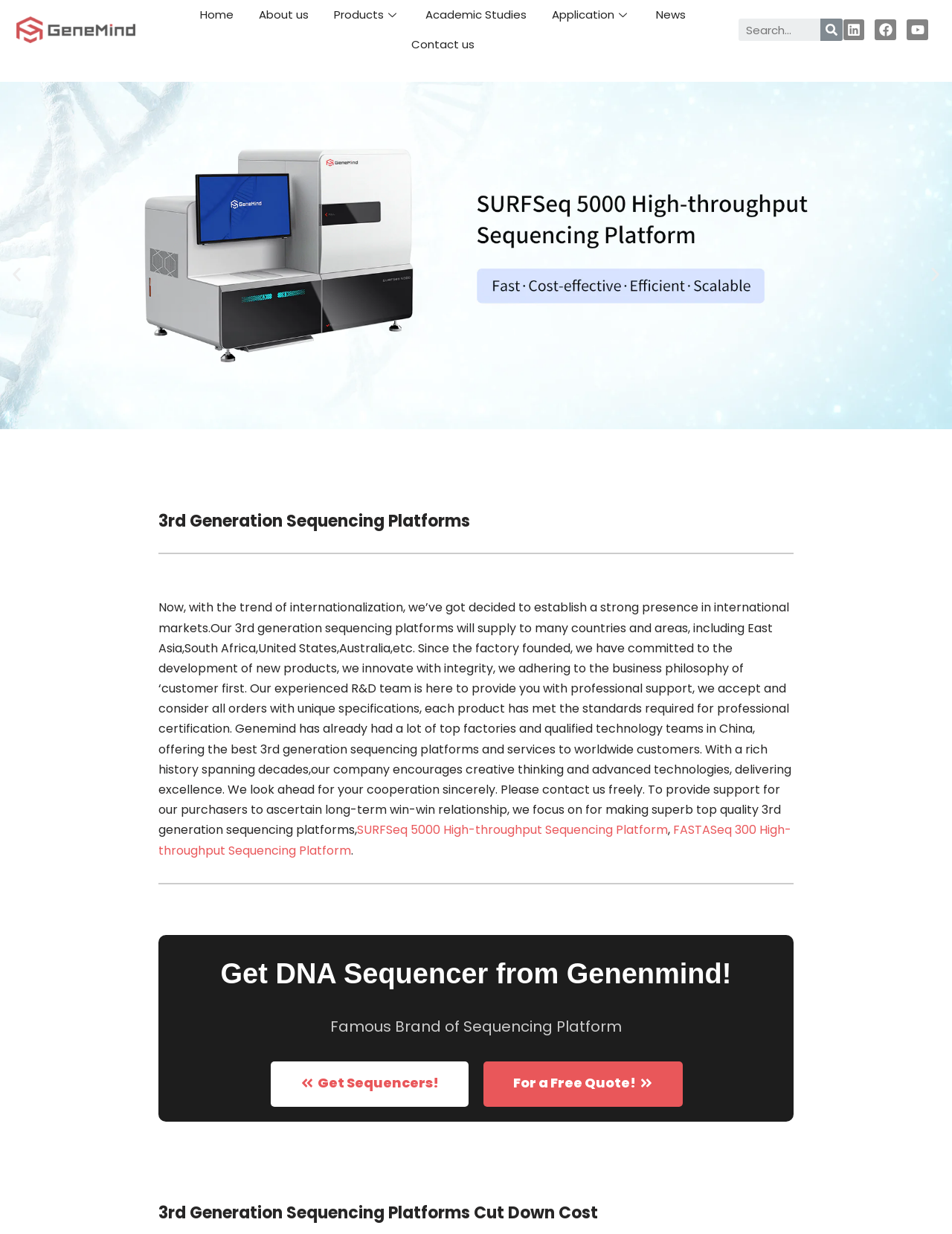Identify the first-level heading on the webpage and generate its text content.

3rd Generation Sequencing Platforms